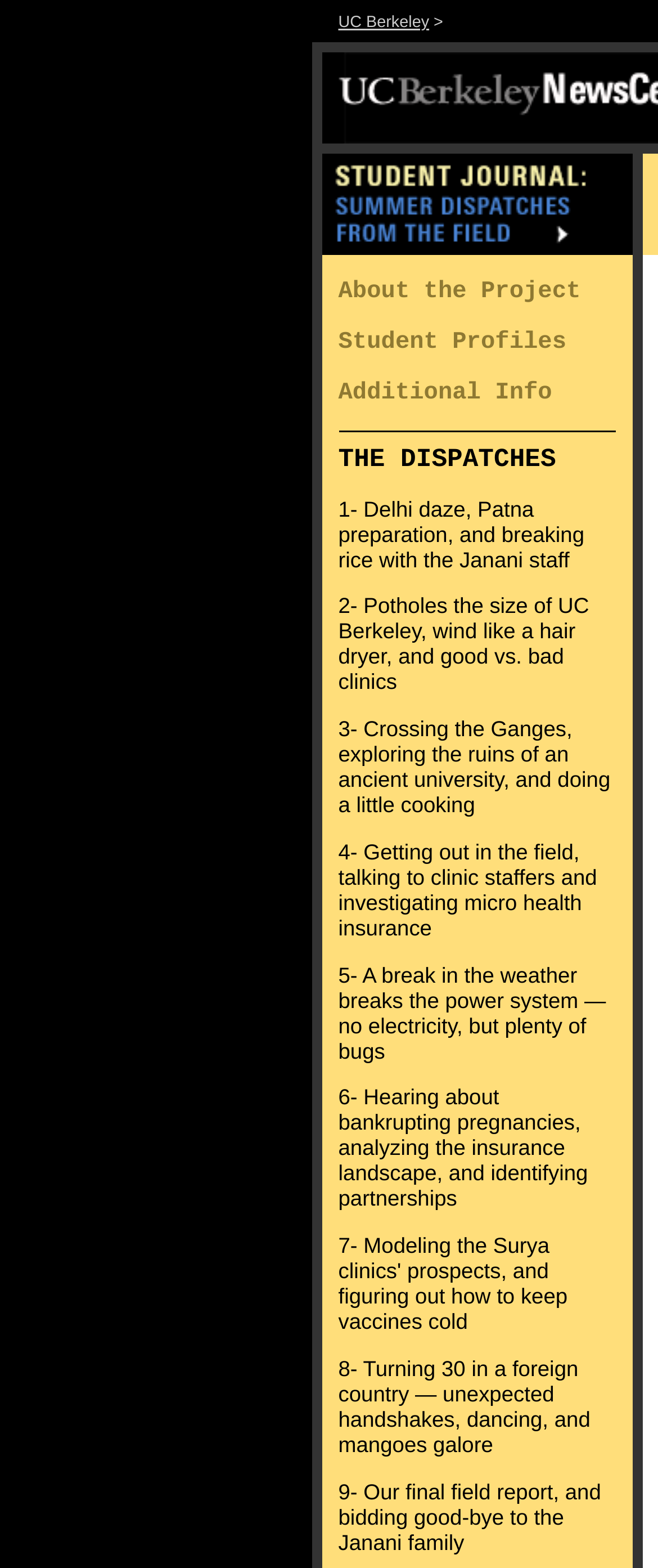Please identify the bounding box coordinates of the area I need to click to accomplish the following instruction: "learn about Visual graphics. Information is Beautiful: a resource for teachers".

None